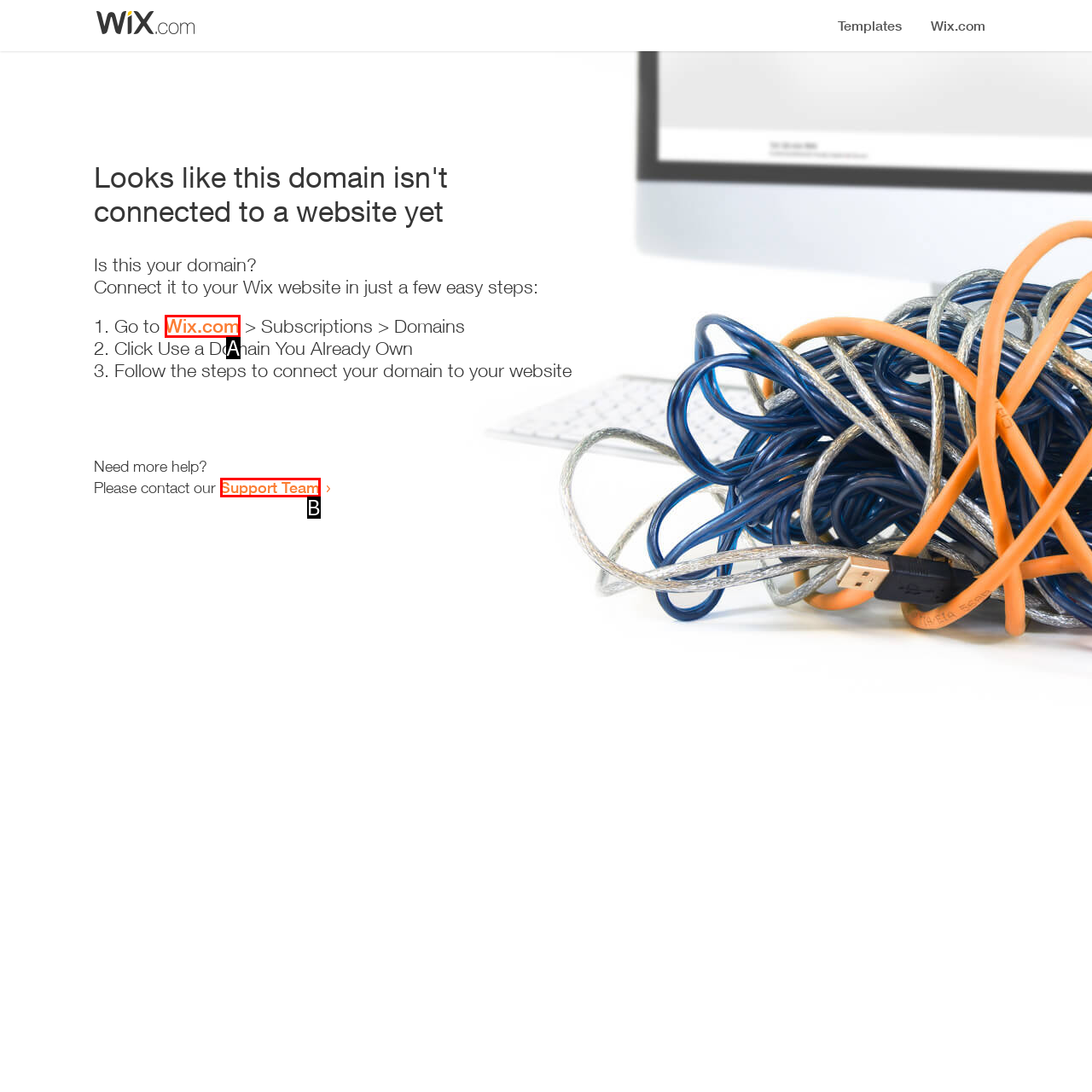Choose the letter of the UI element that aligns with the following description: Wix.com
State your answer as the letter from the listed options.

A